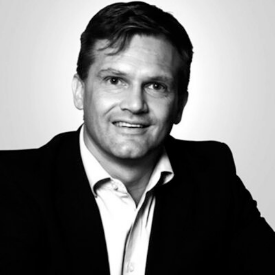Give a concise answer using only one word or phrase for this question:
What is the role of Cornelius (Neels) Els?

Non-Executive Director